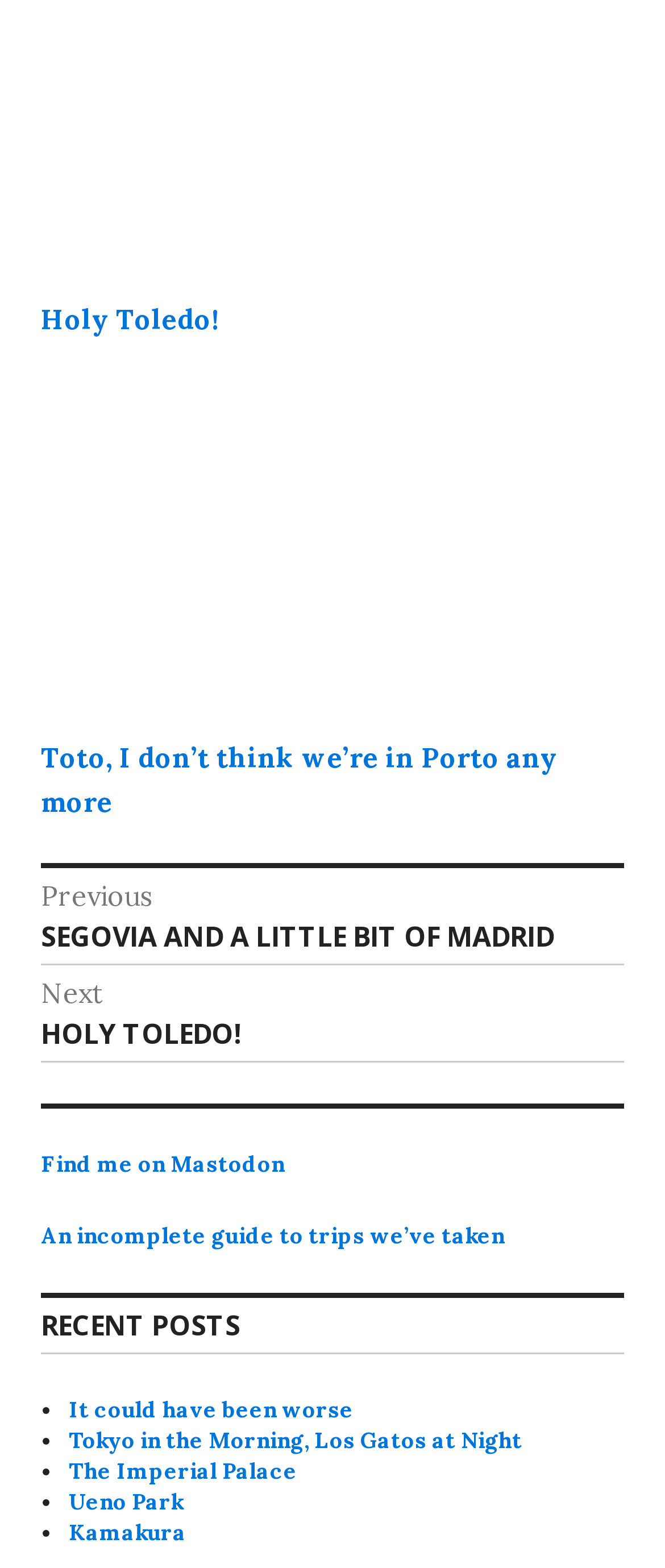How many recent posts are listed?
Craft a detailed and extensive response to the question.

The recent posts are listed under the heading 'RECENT POSTS' and are denoted by bullet points. There are 5 links listed, each representing a recent post.